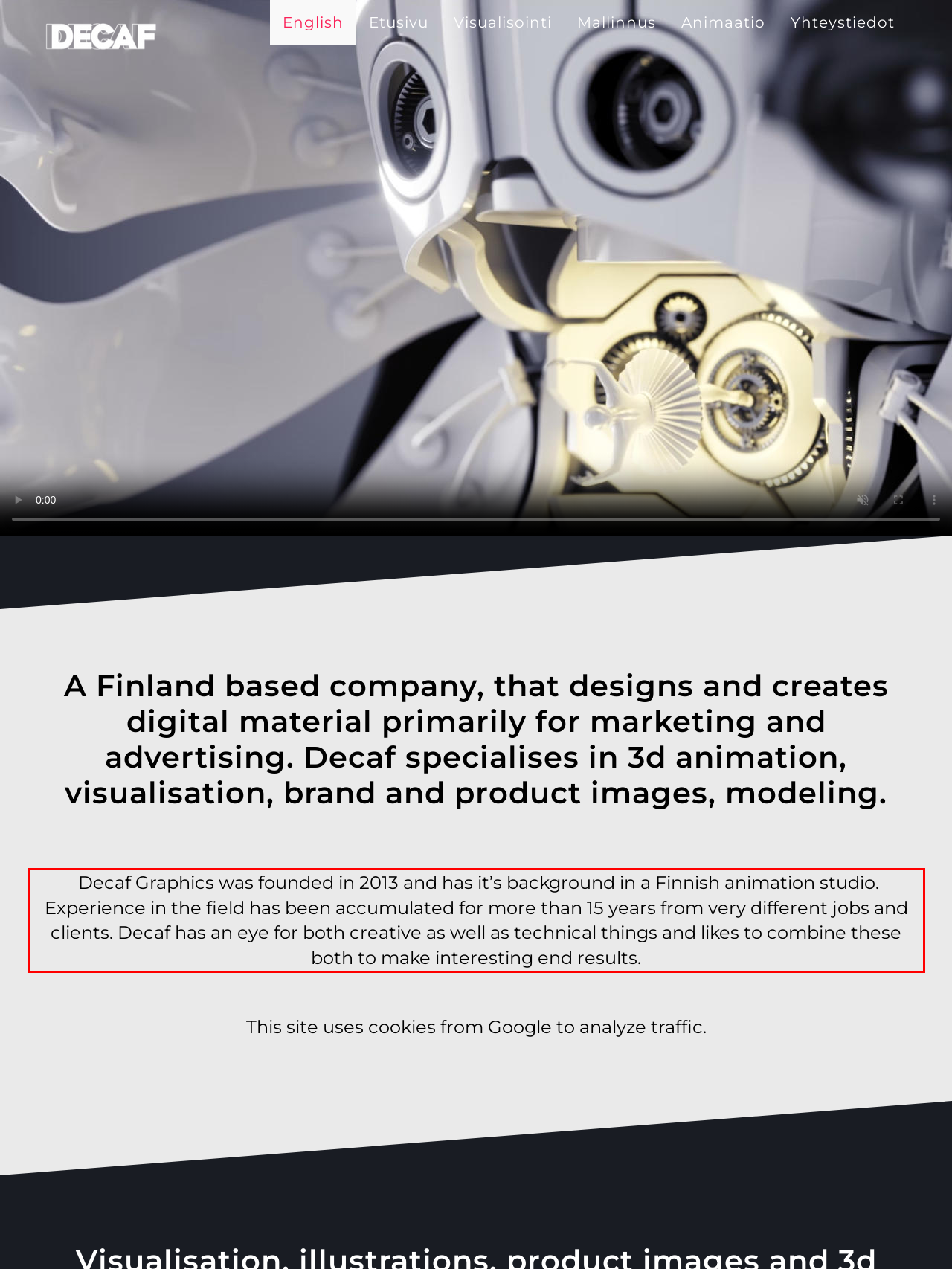View the screenshot of the webpage and identify the UI element surrounded by a red bounding box. Extract the text contained within this red bounding box.

Decaf Graphics was founded in 2013 and has it’s background in a Finnish animation studio. Experience in the field has been accumulated for more than 15 years from very different jobs and clients. Decaf has an eye for both creative as well as technical things and likes to combine these both to make interesting end results.